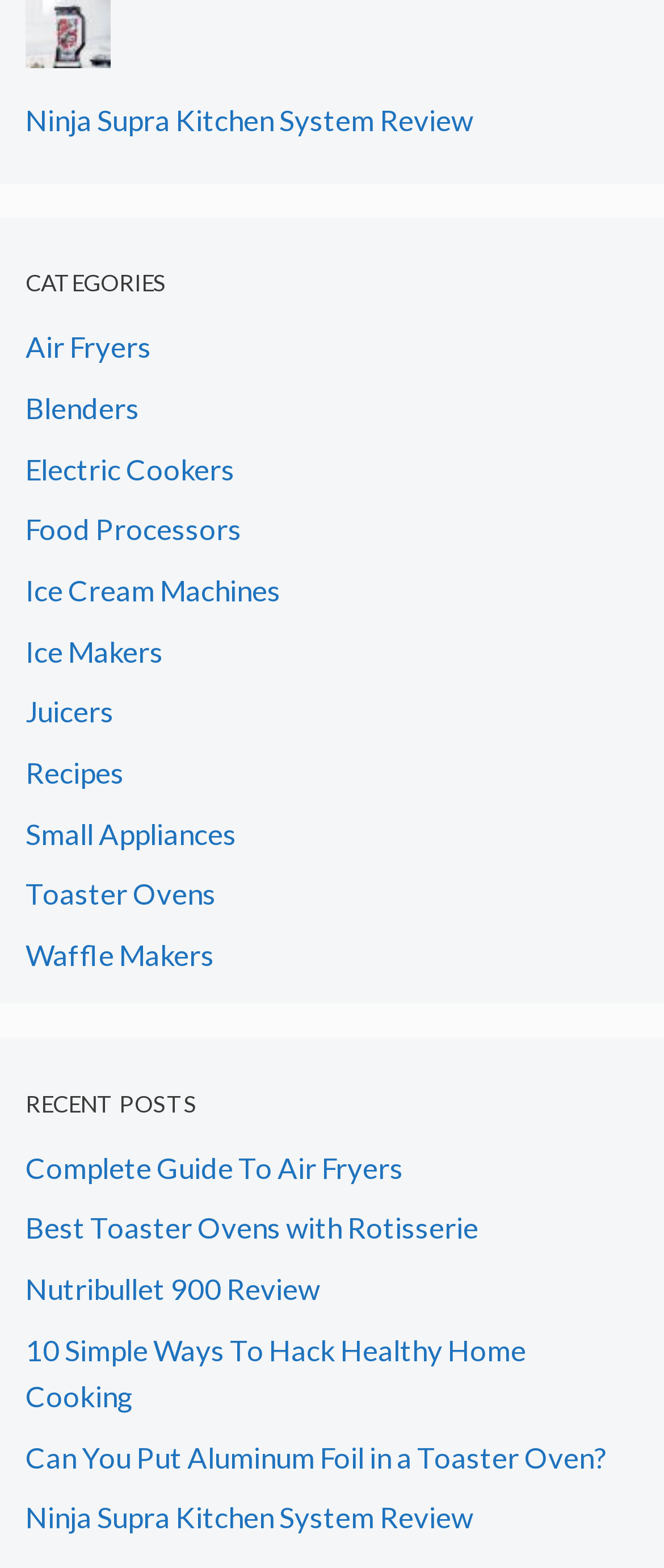What categories are available on this website?
Kindly offer a comprehensive and detailed response to the question.

By examining the webpage, I found a section labeled 'CATEGORIES' which lists various categories such as 'Air Fryers', 'Blenders', 'Electric Cookers', and more. These categories are likely available on this website.